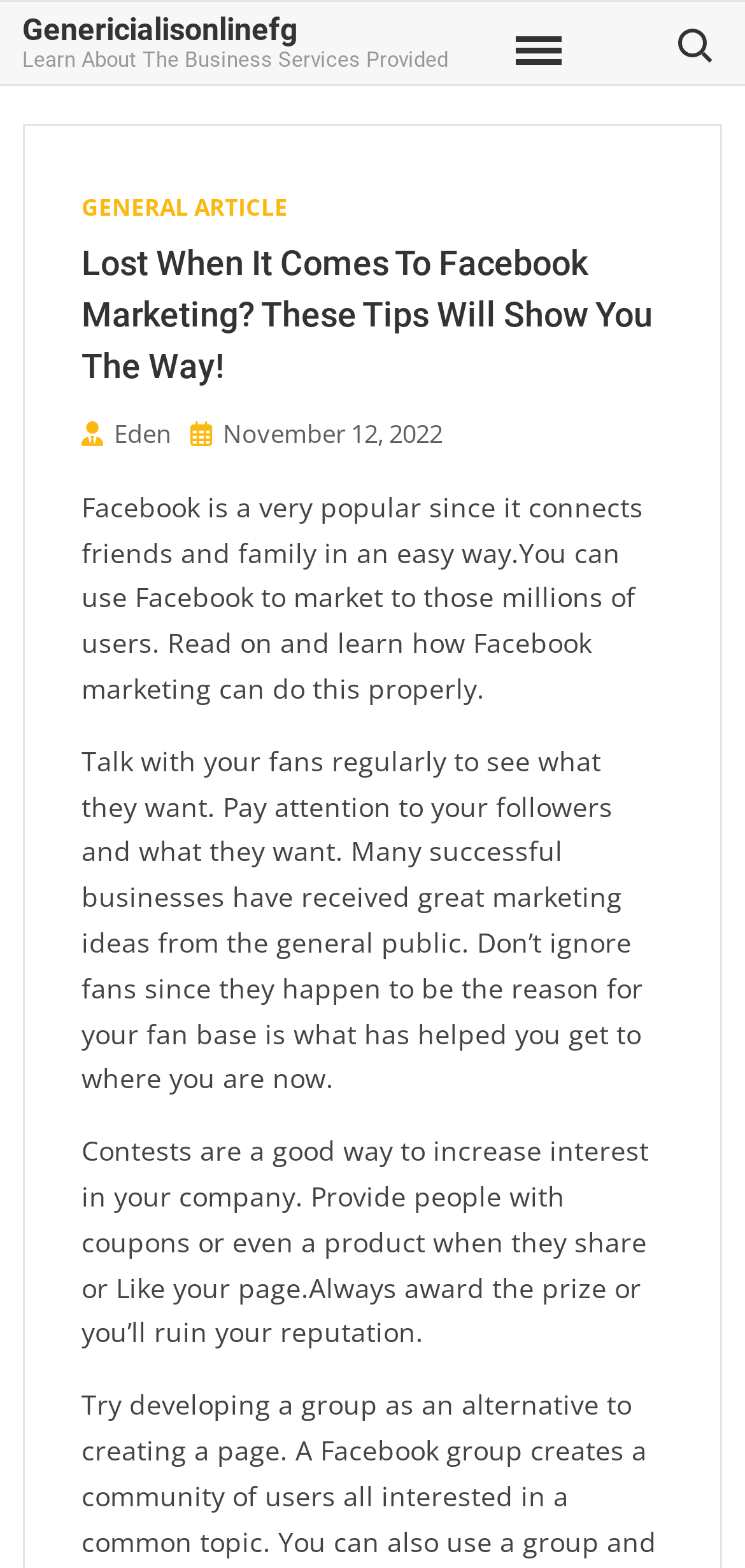Using the information in the image, give a comprehensive answer to the question: 
What is recommended to do with fans on Facebook?

According to the webpage, it is recommended to talk with fans regularly to see what they want, and to pay attention to their feedback, as many successful businesses have received great marketing ideas from the general public.